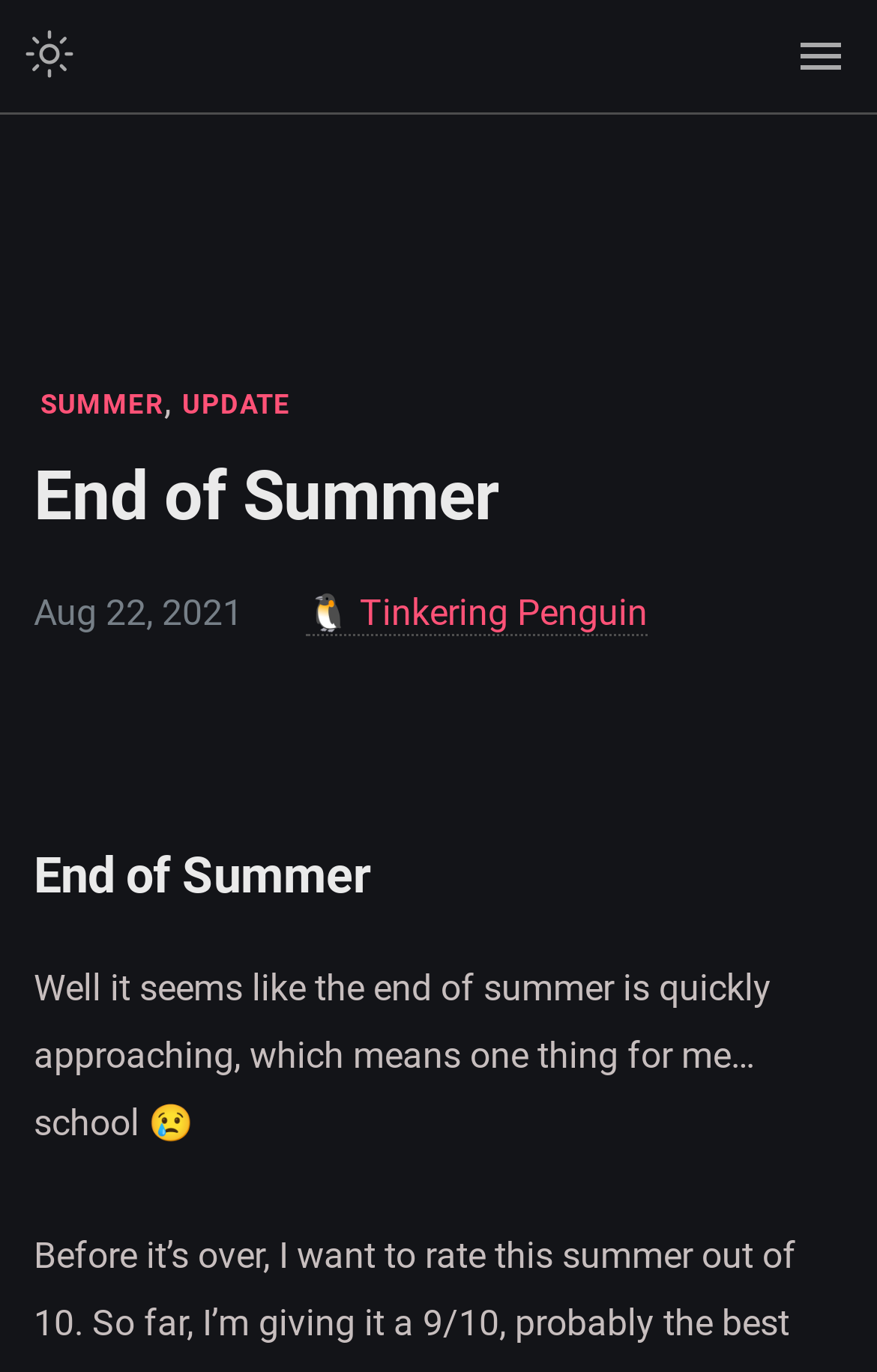What is the theme of the blog post?
Based on the image, answer the question with a single word or brief phrase.

End of Summer